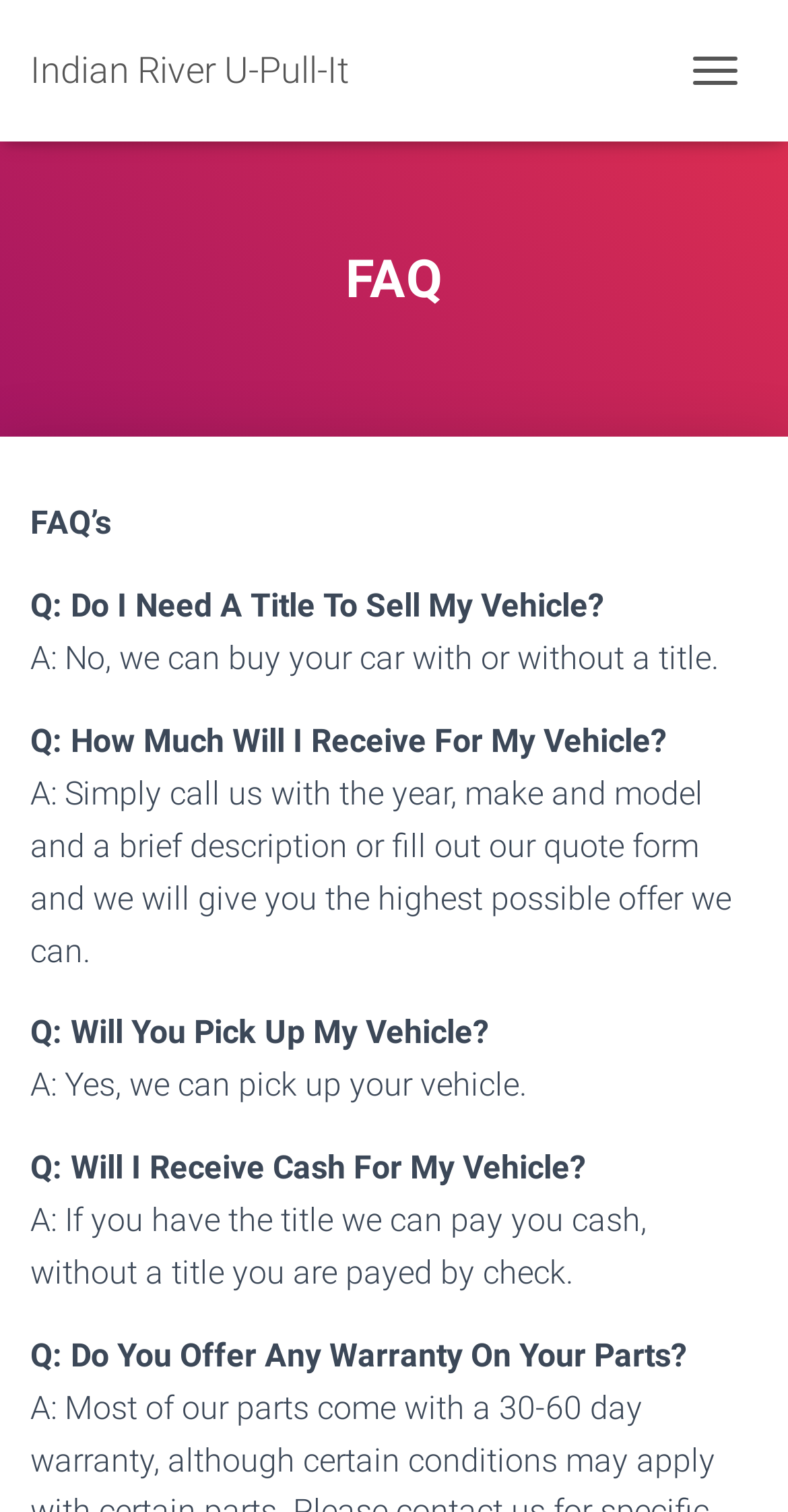Identify the bounding box coordinates for the UI element that matches this description: "Indian River U-Pull-It".

[0.038, 0.013, 0.482, 0.08]